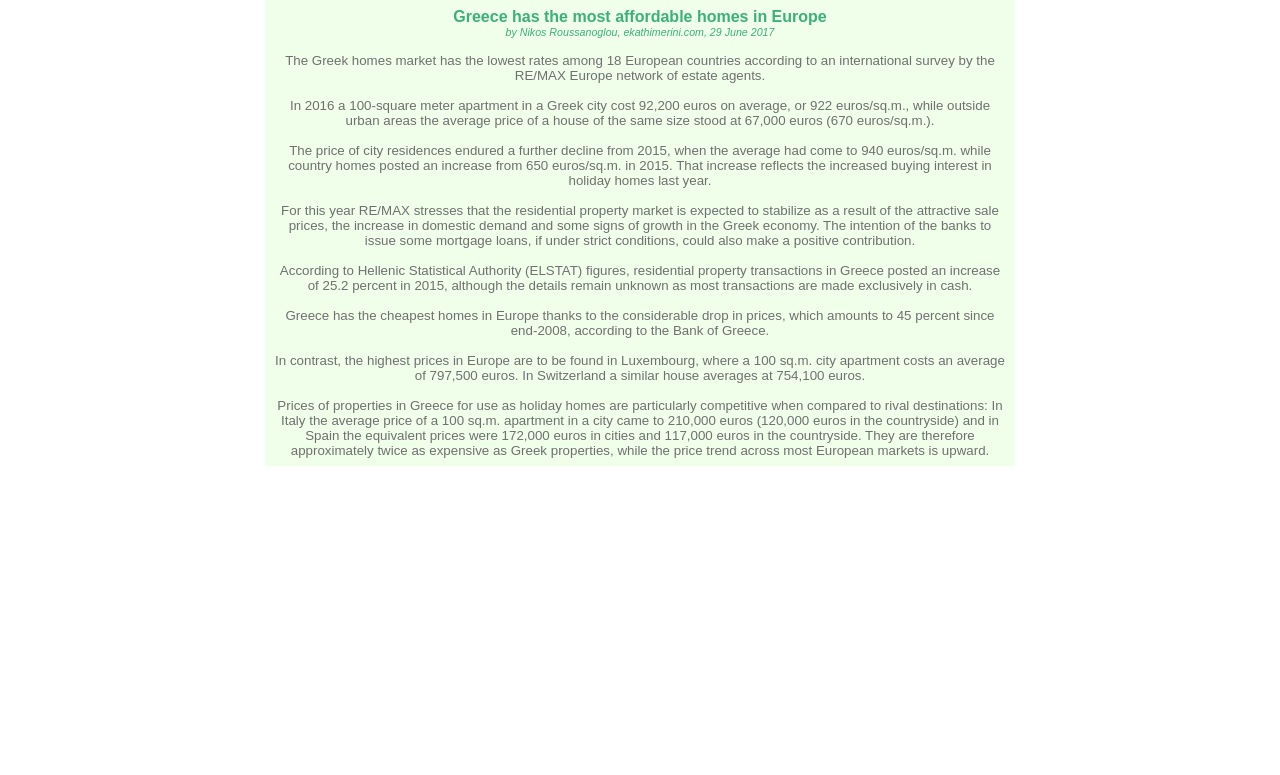Which country has the highest prices in Europe for a 100 sq.m. city apartment?
Use the screenshot to answer the question with a single word or phrase.

Luxembourg